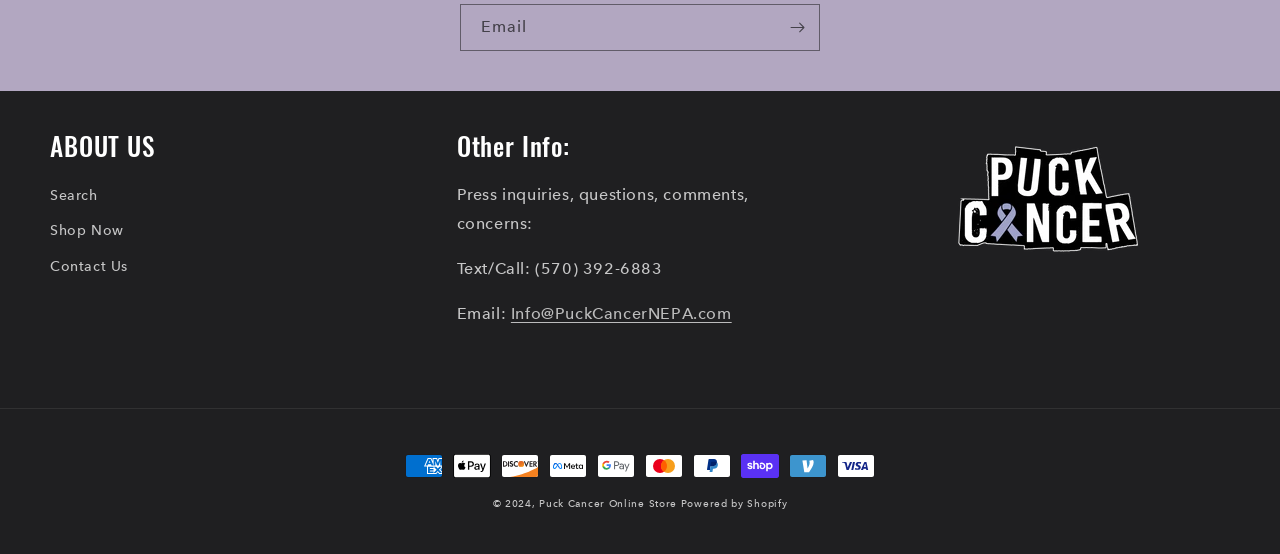Refer to the image and provide a thorough answer to this question:
What is the copyright year?

I found the copyright year at the bottom of the page, where it says '© 2024'.